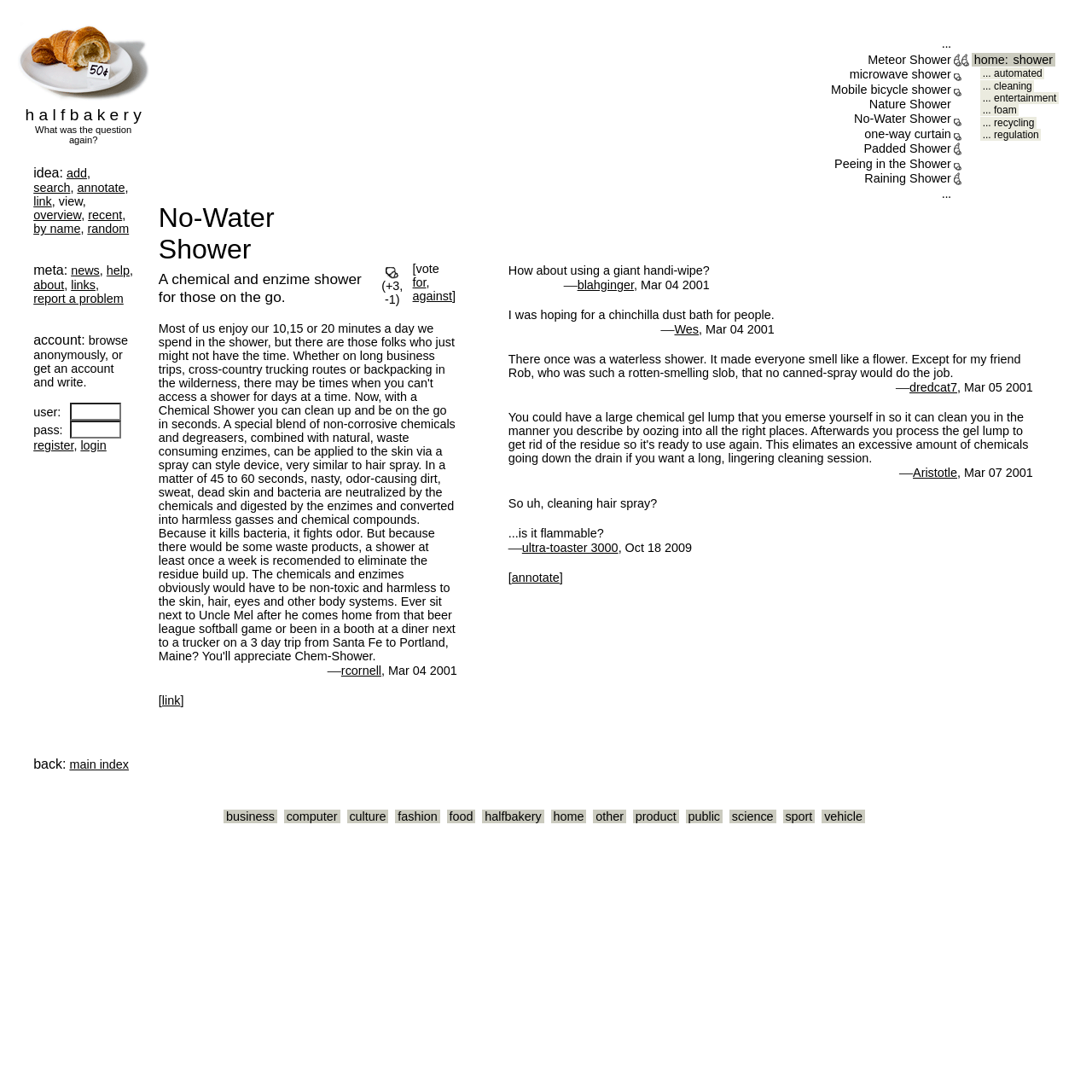Identify the bounding box for the described UI element. Provide the coordinates in (top-left x, top-left y, bottom-right x, bottom-right y) format with values ranging from 0 to 1: Senate

None